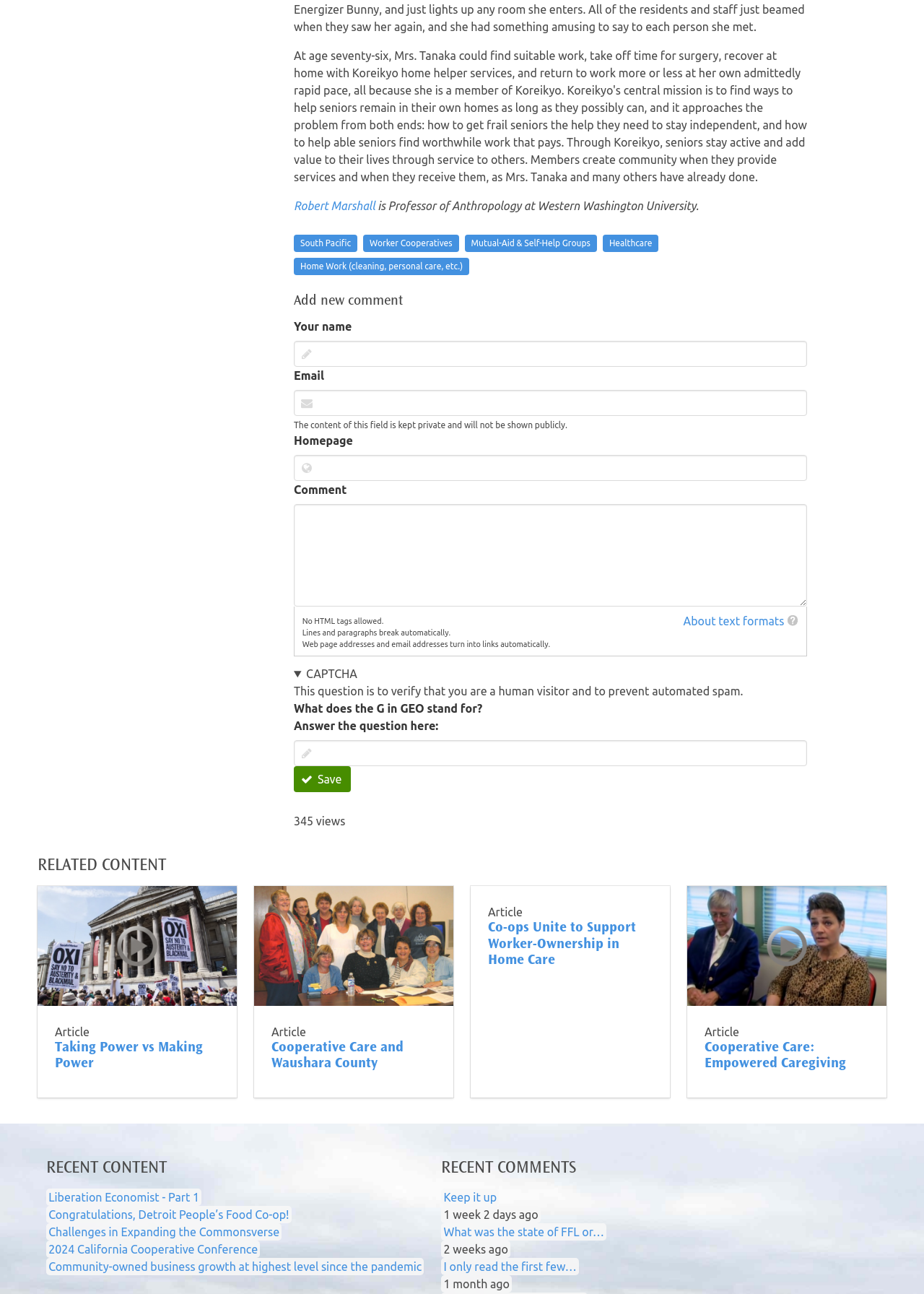Please identify the coordinates of the bounding box for the clickable region that will accomplish this instruction: "Enter your name in the text field".

[0.318, 0.263, 0.873, 0.283]